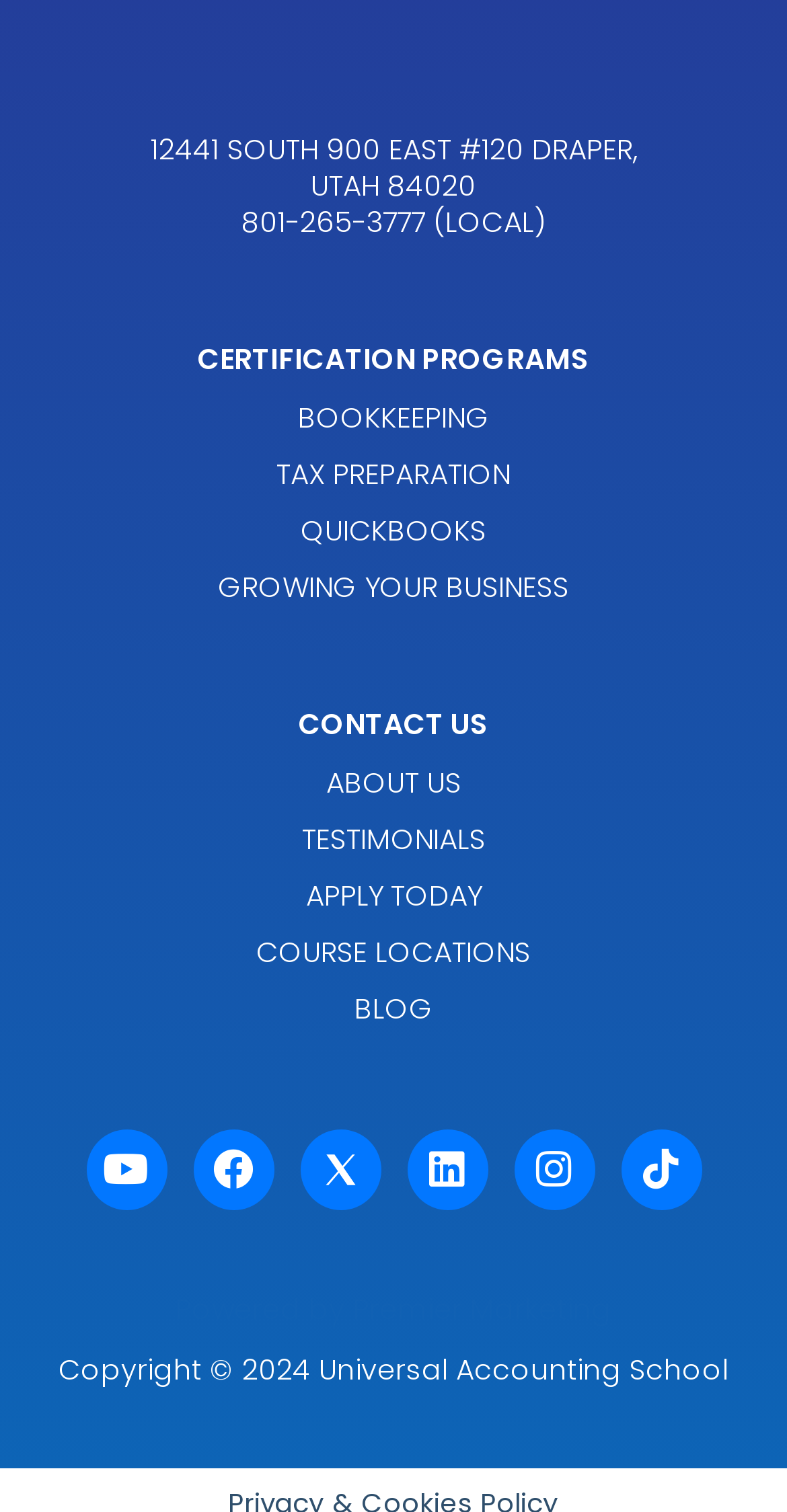What social media platforms does Universal Accounting School have?
Refer to the image and provide a one-word or short phrase answer.

Youtube, Facebook, Twitter, Linkedin, Instagram, Tiktok